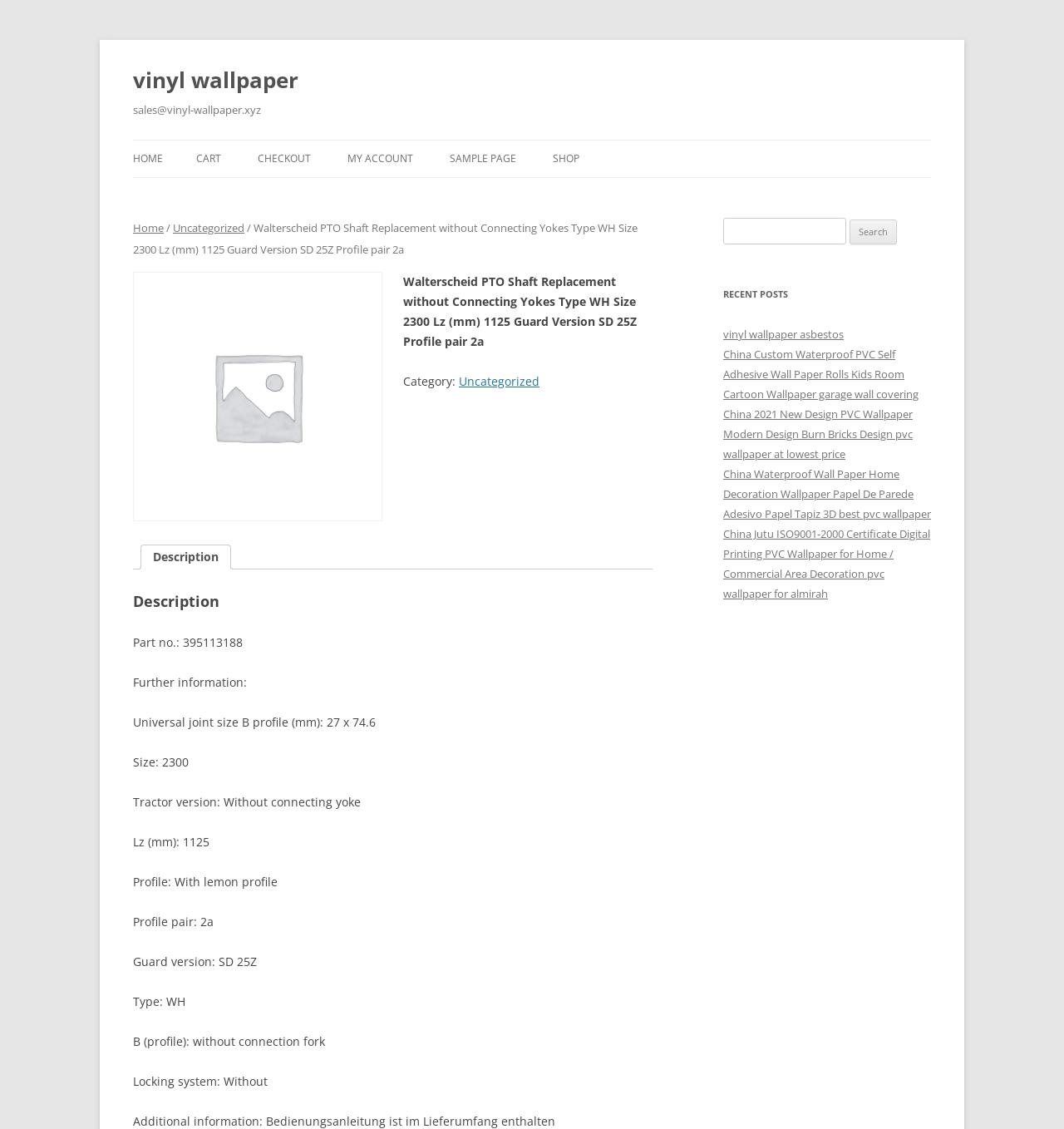Locate the UI element described as follows: "parent_node: Search for: value="Search"". Return the bounding box coordinates as four float numbers between 0 and 1 in the order [left, top, right, bottom].

[0.799, 0.195, 0.843, 0.216]